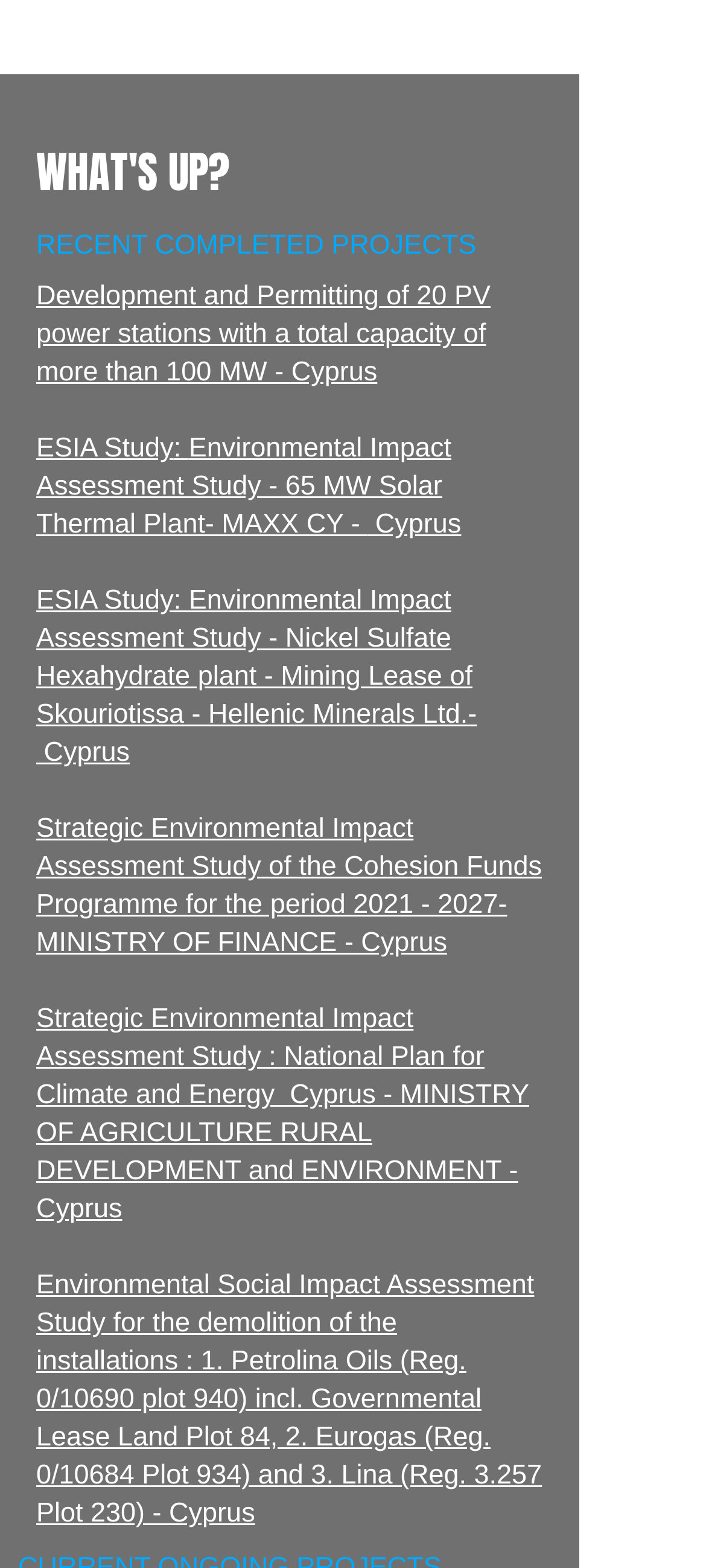Please locate the bounding box coordinates of the element that should be clicked to complete the given instruction: "Read about Development and Permitting of 20 PV power stations".

[0.051, 0.179, 0.695, 0.247]